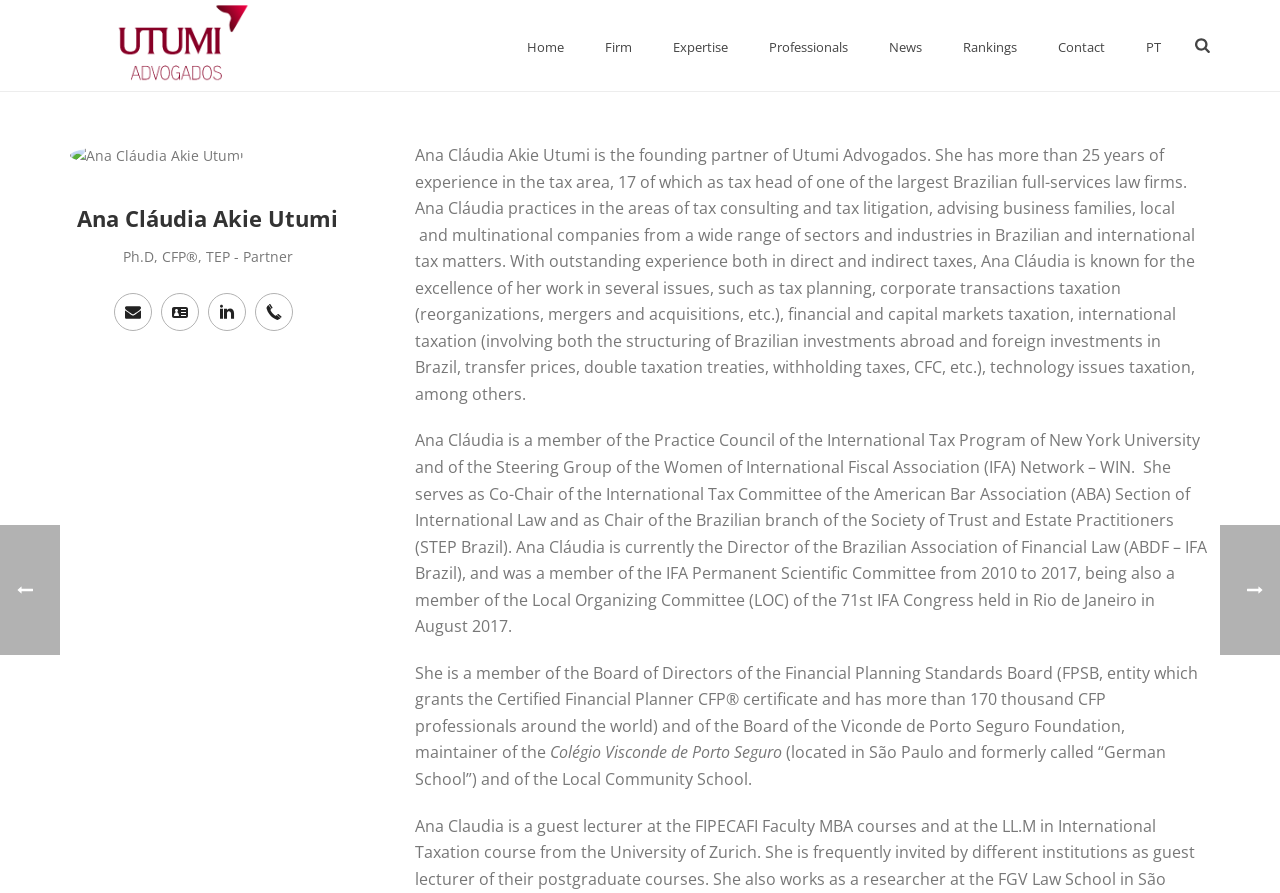Please determine the bounding box coordinates of the area that needs to be clicked to complete this task: 'View Ana Cláudia Akie Utumi's profile on LinkedIn'. The coordinates must be four float numbers between 0 and 1, formatted as [left, top, right, bottom].

[0.162, 0.328, 0.192, 0.371]